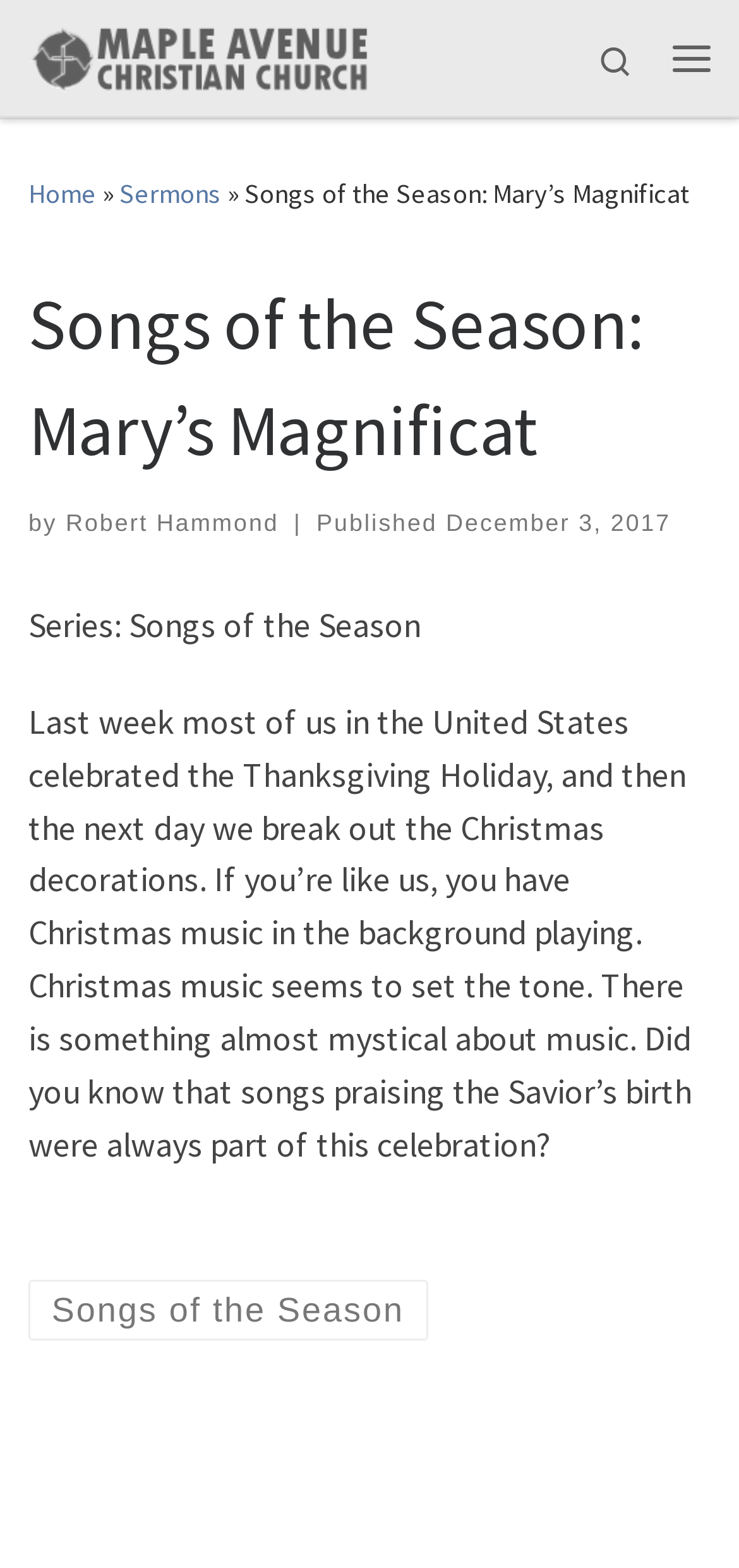Identify and provide the text of the main header on the webpage.

Songs of the Season: Mary’s Magnificat